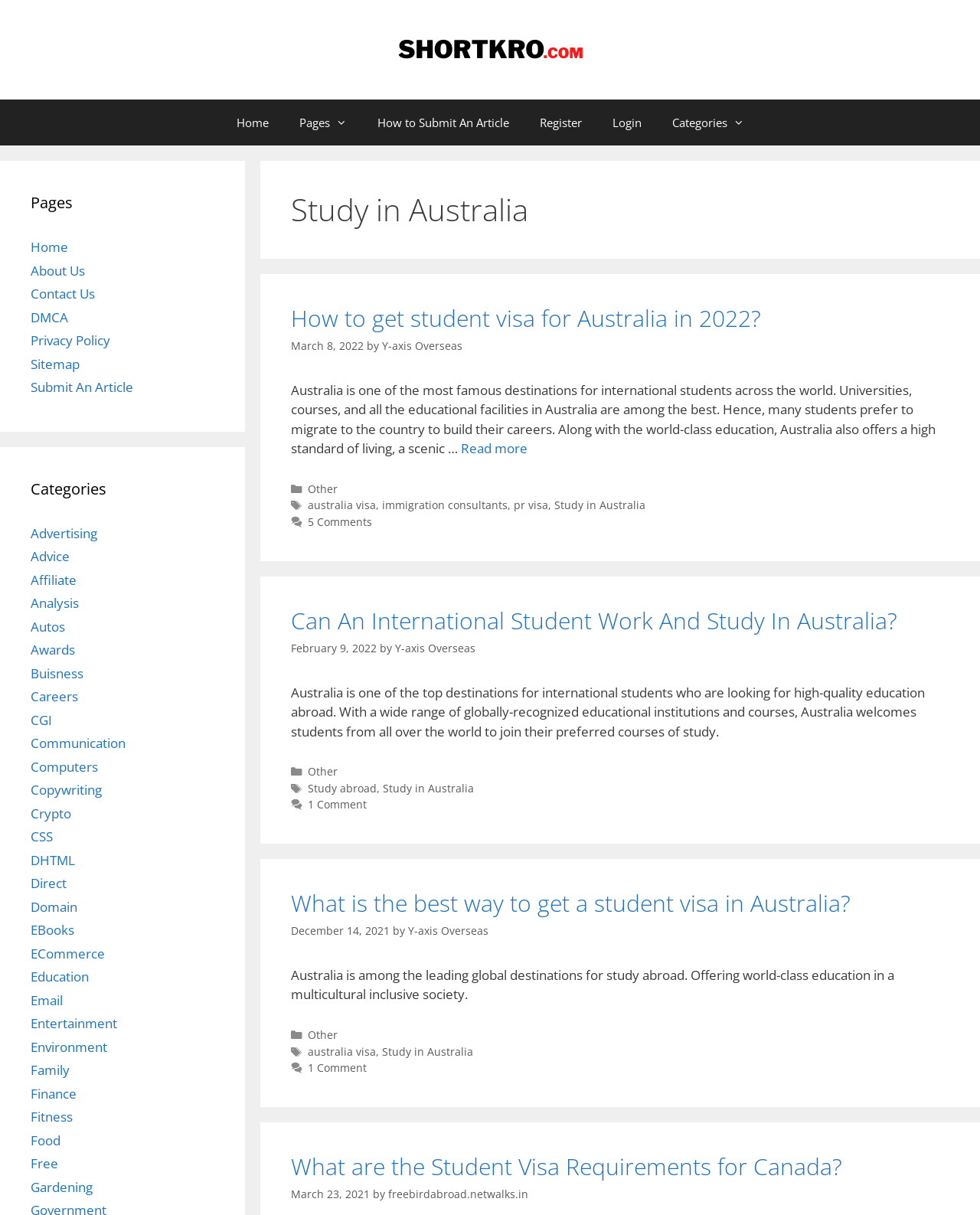Kindly respond to the following question with a single word or a brief phrase: 
What is the date of the latest article?

March 8, 2022